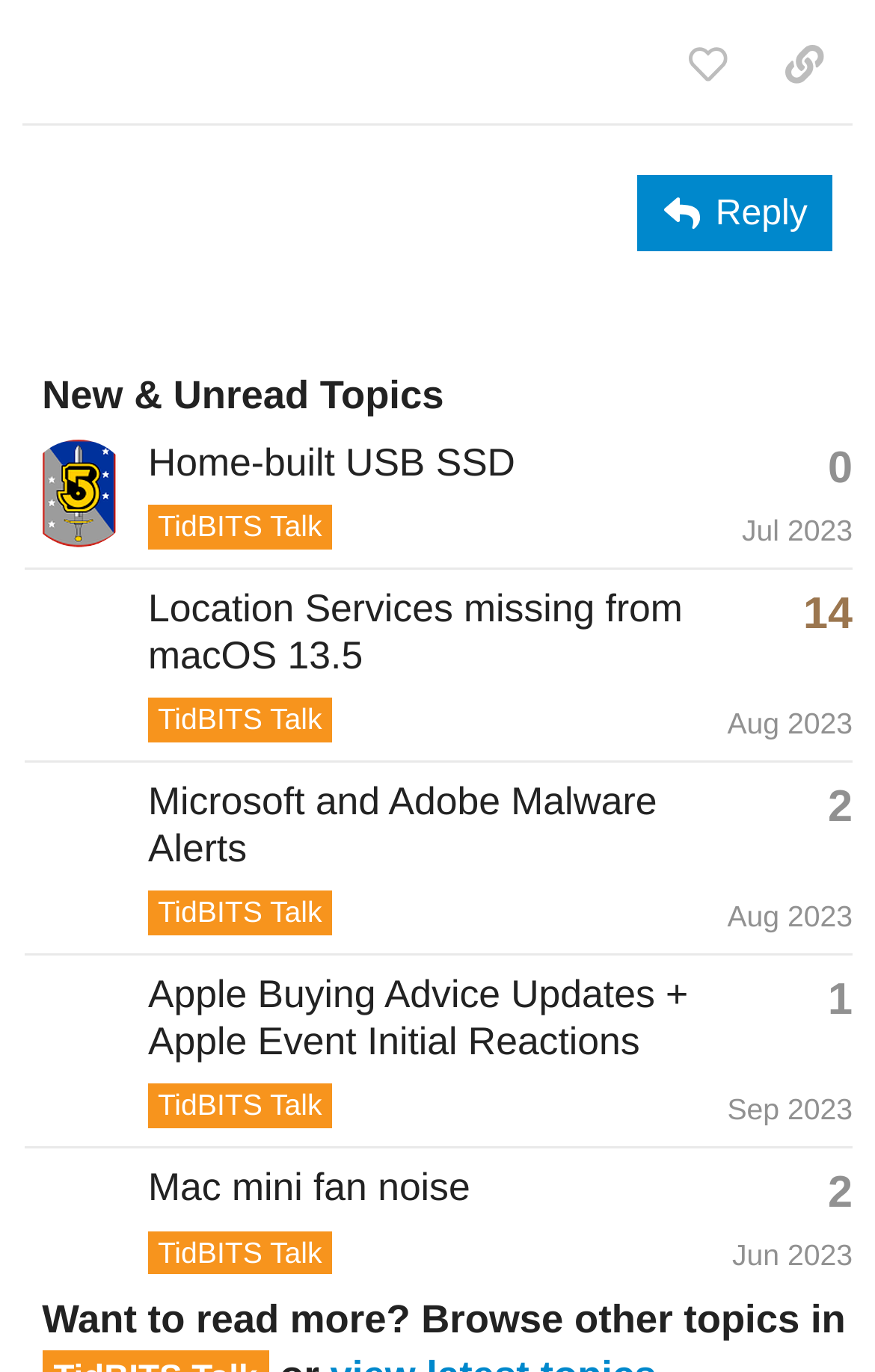What is the name of the latest poster in the first topic?
Kindly answer the question with as much detail as you can.

I looked at the first gridcell element and found the link with the text 'Shamino's profile, latest poster', which indicates that Shamino is the latest poster in the first topic.